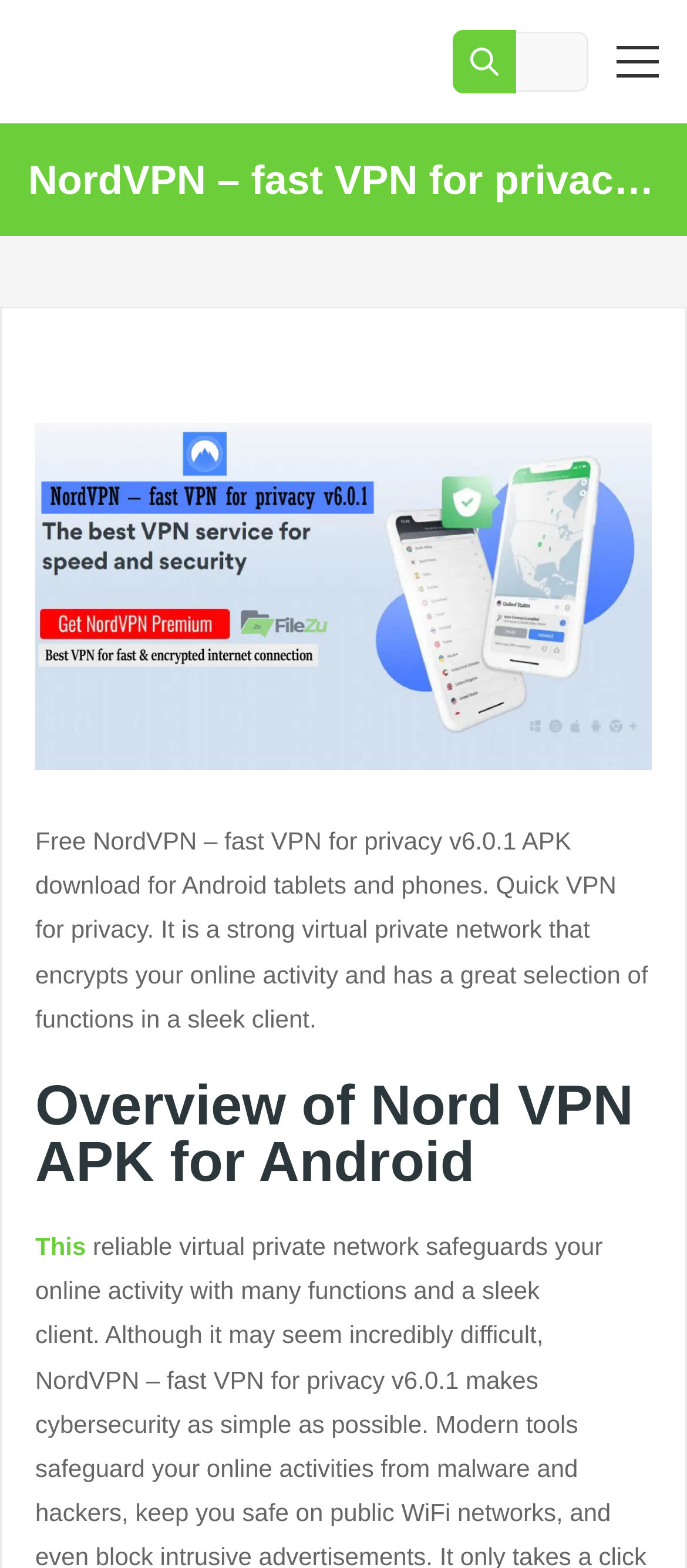Identify the bounding box for the UI element that is described as follows: "parent_node: Categories".

[0.897, 0.021, 0.959, 0.057]